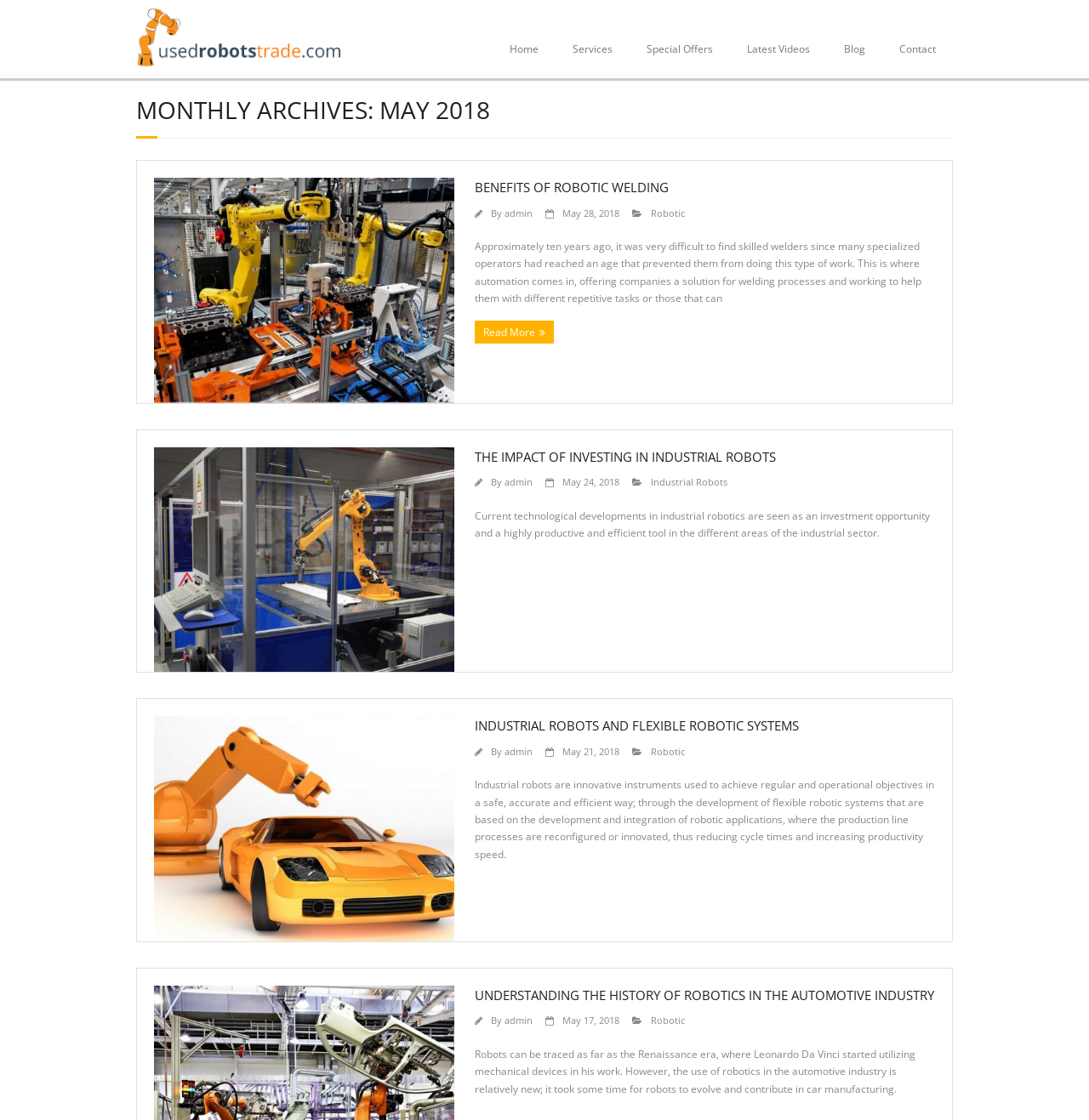Identify the main heading from the webpage and provide its text content.

MONTHLY ARCHIVES: MAY 2018